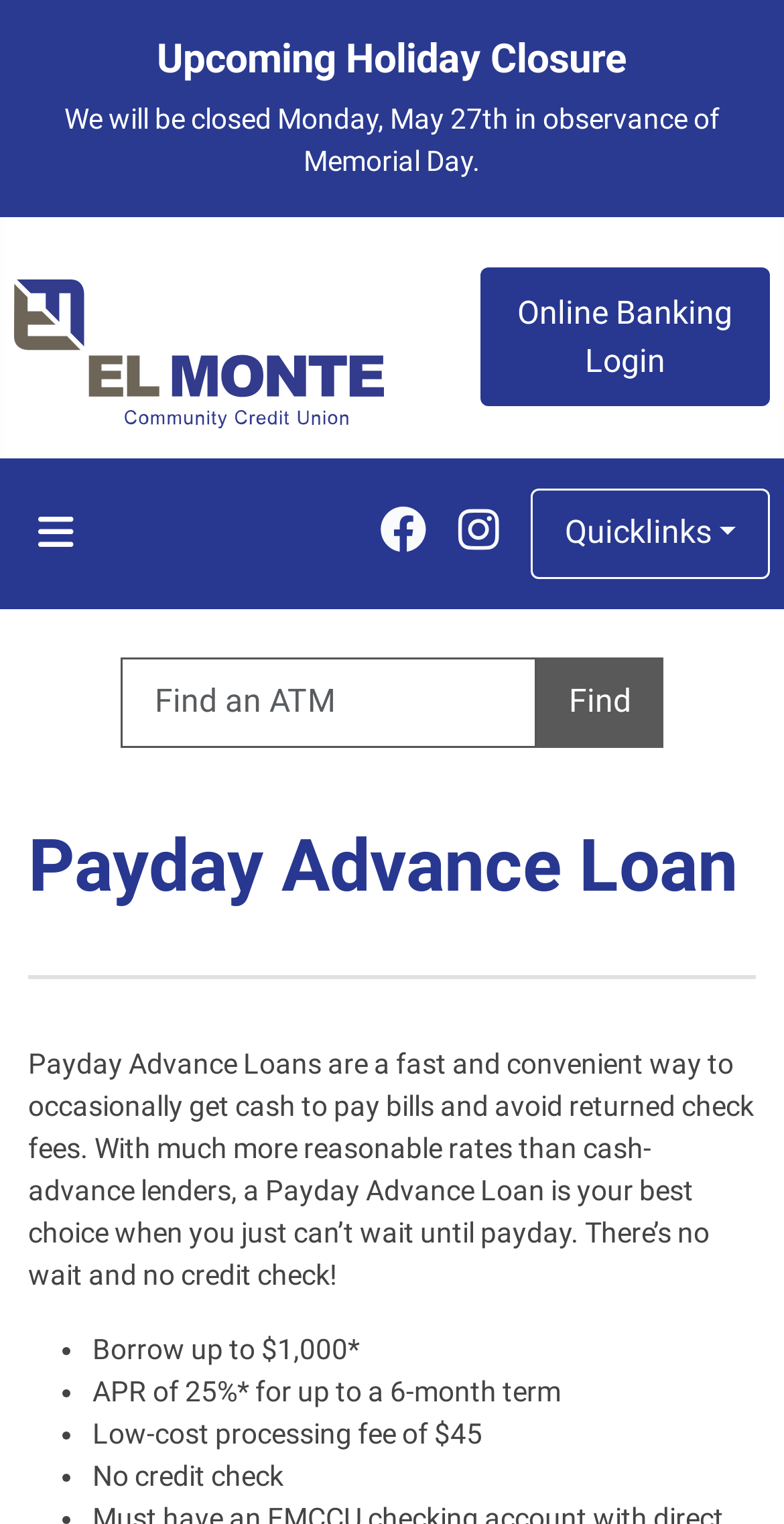Pinpoint the bounding box coordinates of the area that should be clicked to complete the following instruction: "Follow us on Facebook". The coordinates must be given as four float numbers between 0 and 1, i.e., [left, top, right, bottom].

[0.443, 0.327, 0.543, 0.373]